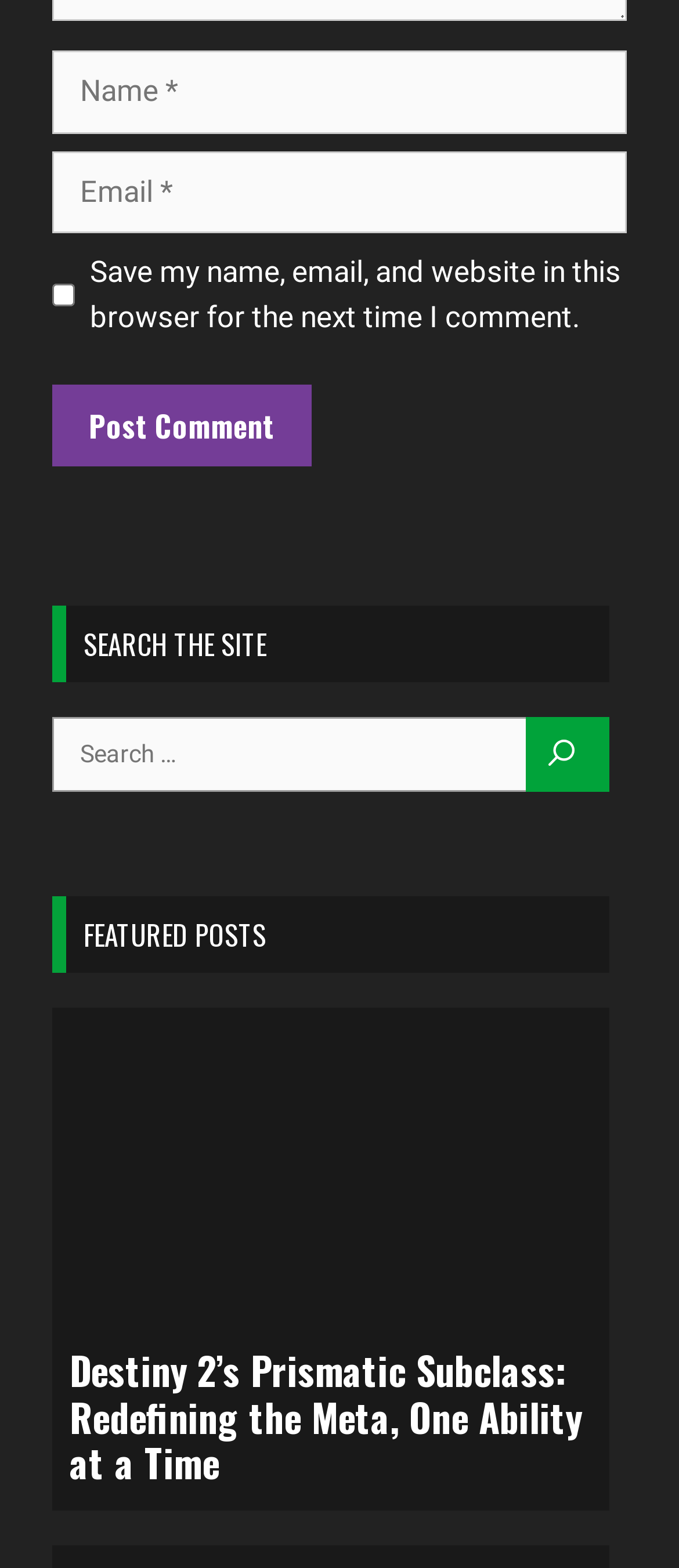How many buttons are there?
From the screenshot, supply a one-word or short-phrase answer.

3